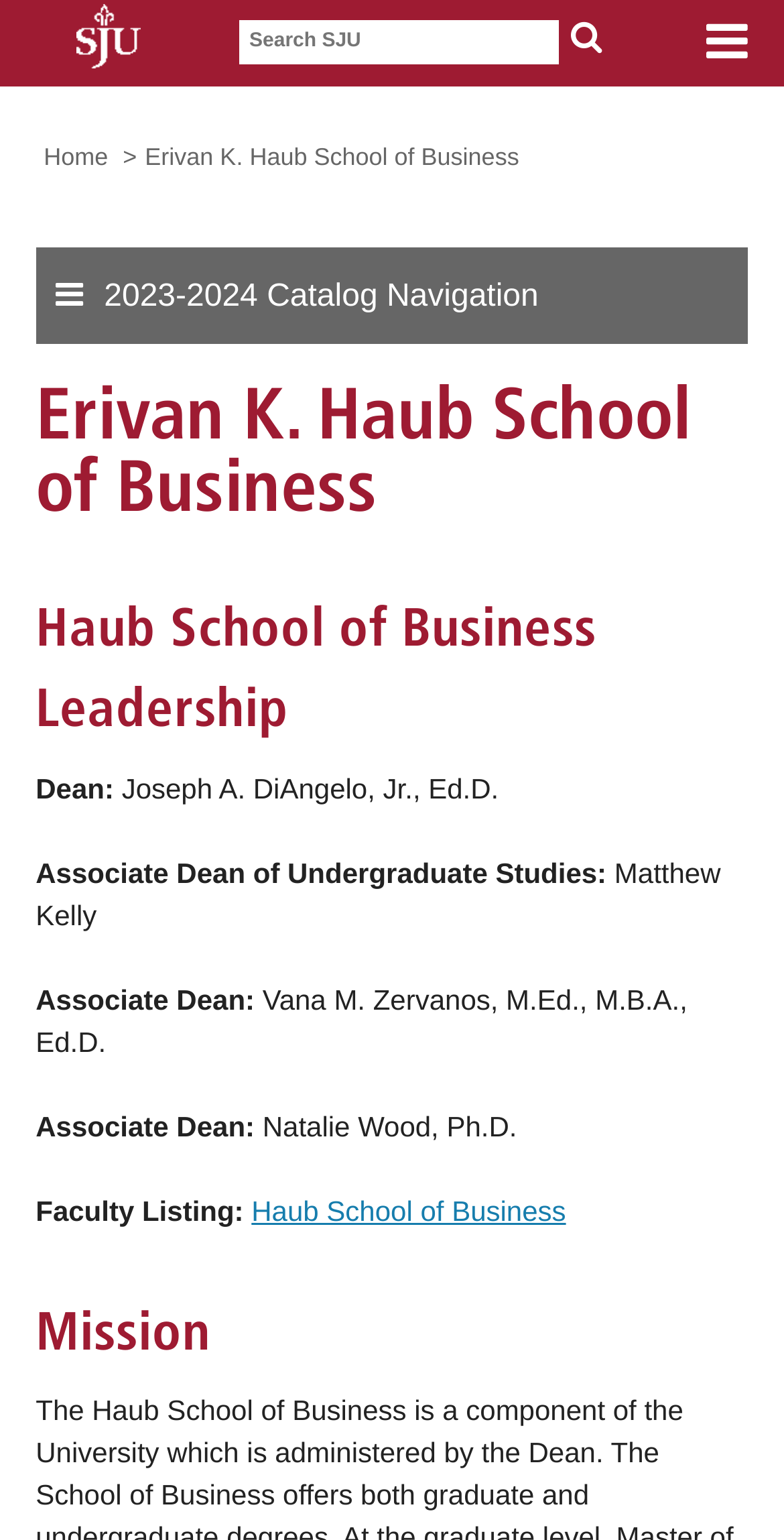Determine the bounding box for the UI element described here: "Haub School of Business".

[0.321, 0.775, 0.722, 0.796]